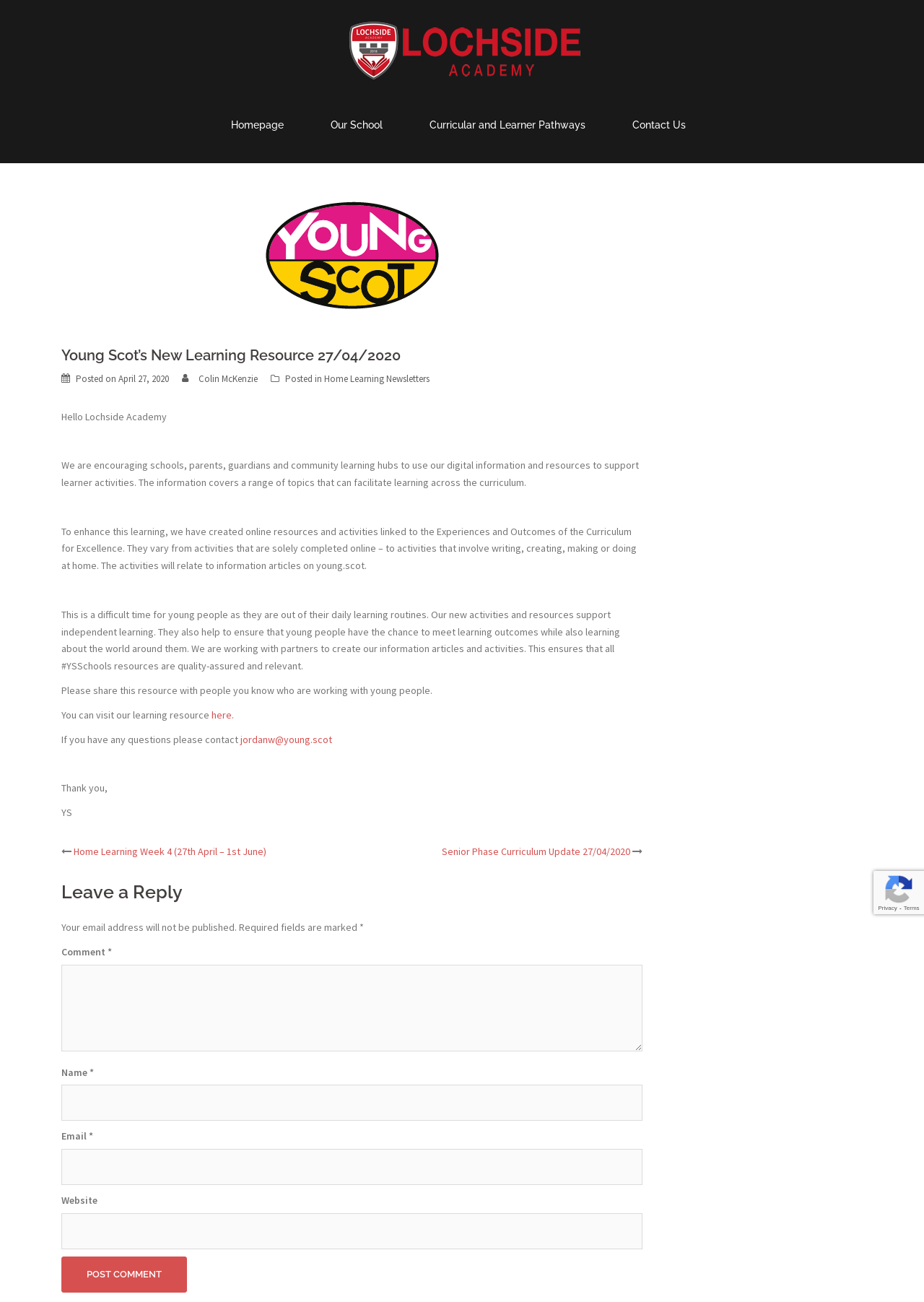Please determine the bounding box coordinates of the element to click on in order to accomplish the following task: "Enter a comment". Ensure the coordinates are four float numbers ranging from 0 to 1, i.e., [left, top, right, bottom].

[0.066, 0.741, 0.695, 0.807]